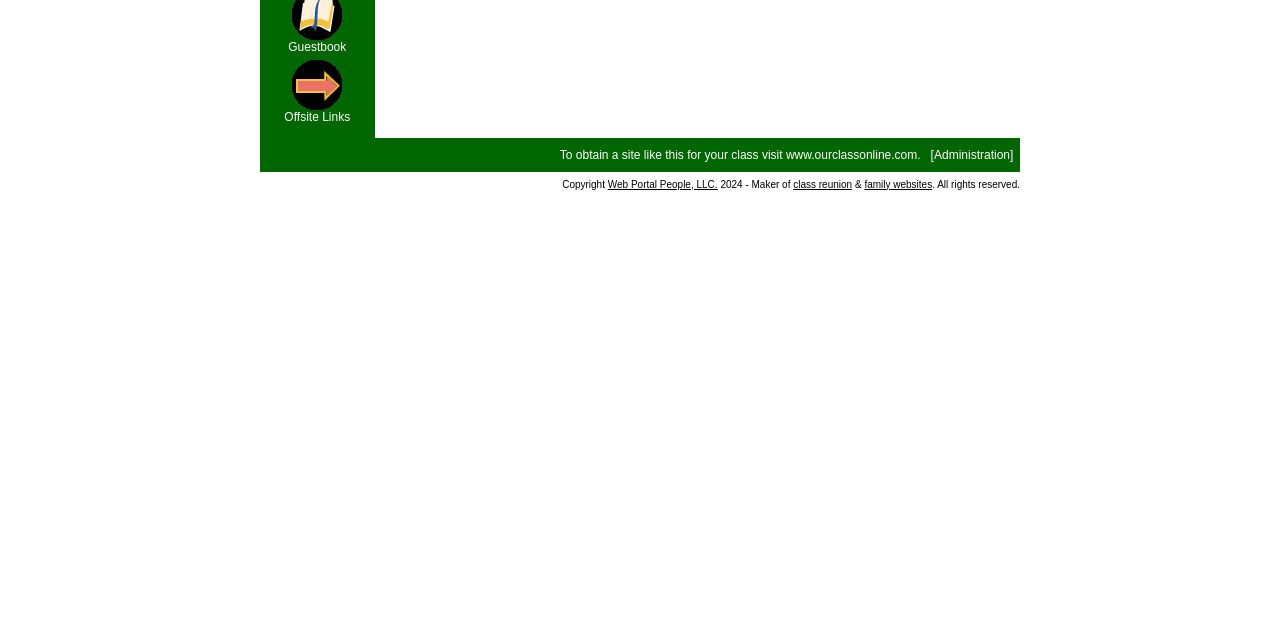Return the bounding box coordinates of the UI element that corresponds to this description: "class reunion". The coordinates must be given as four float numbers in the range of 0 and 1, [left, top, right, bottom].

[0.62, 0.279, 0.666, 0.296]